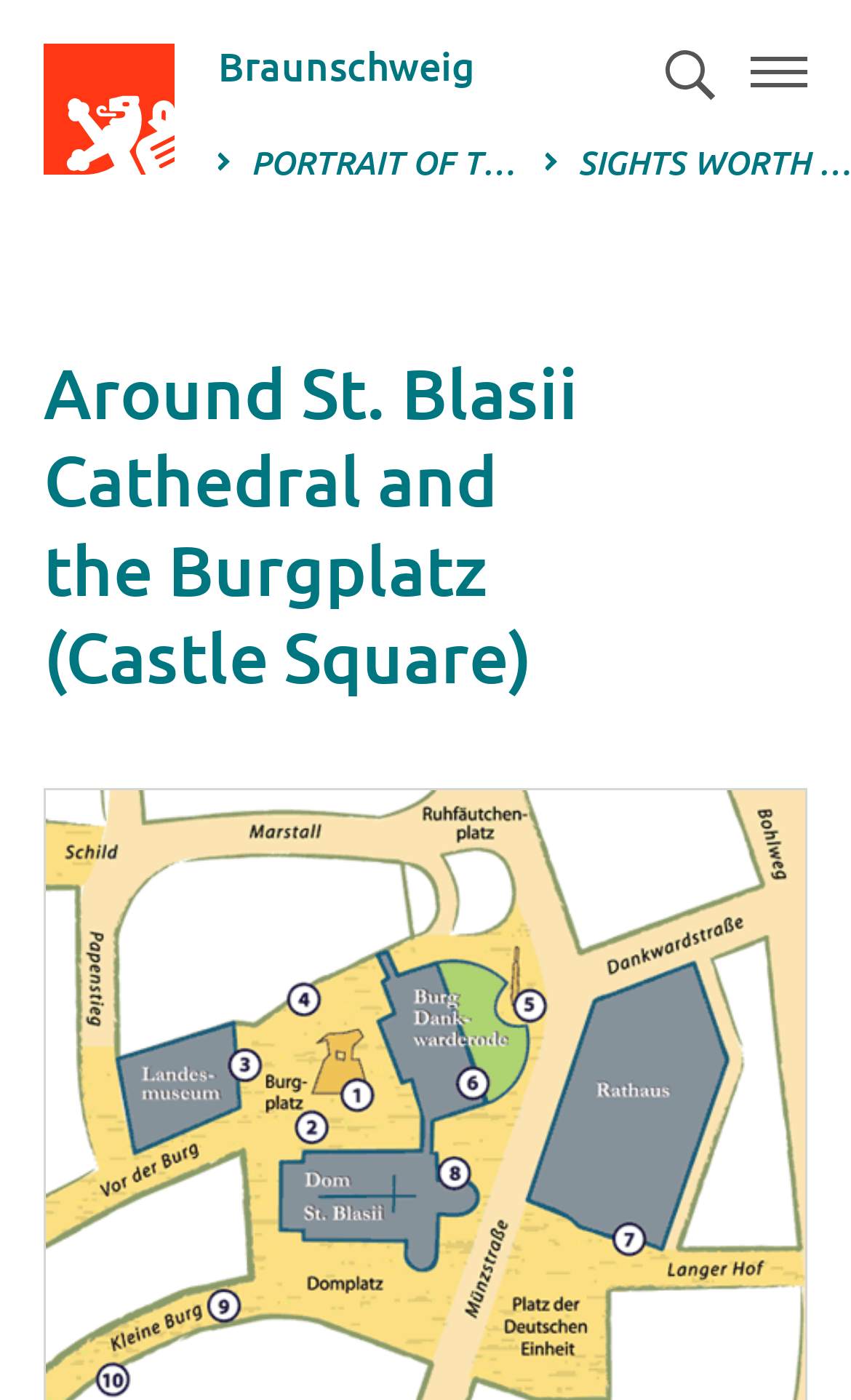Is there a navigation menu on the webpage?
Please ensure your answer to the question is detailed and covers all necessary aspects.

I found the answer by looking at the buttons on the top of the webpage, which includes an 'Open main navigation' button. This indicates that there is a navigation menu on the webpage.